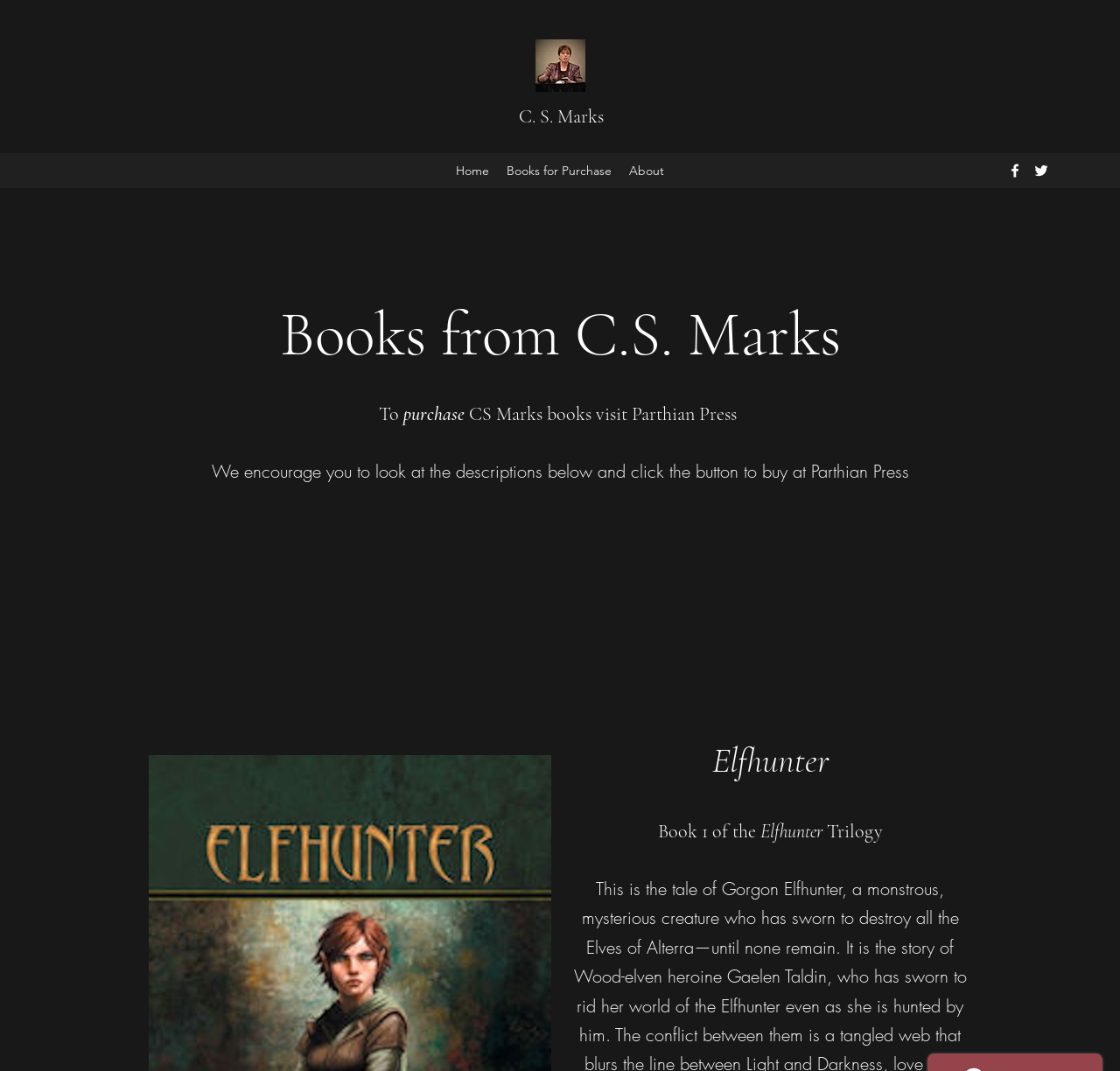Please find and provide the title of the webpage.

Books from C.S. Marks